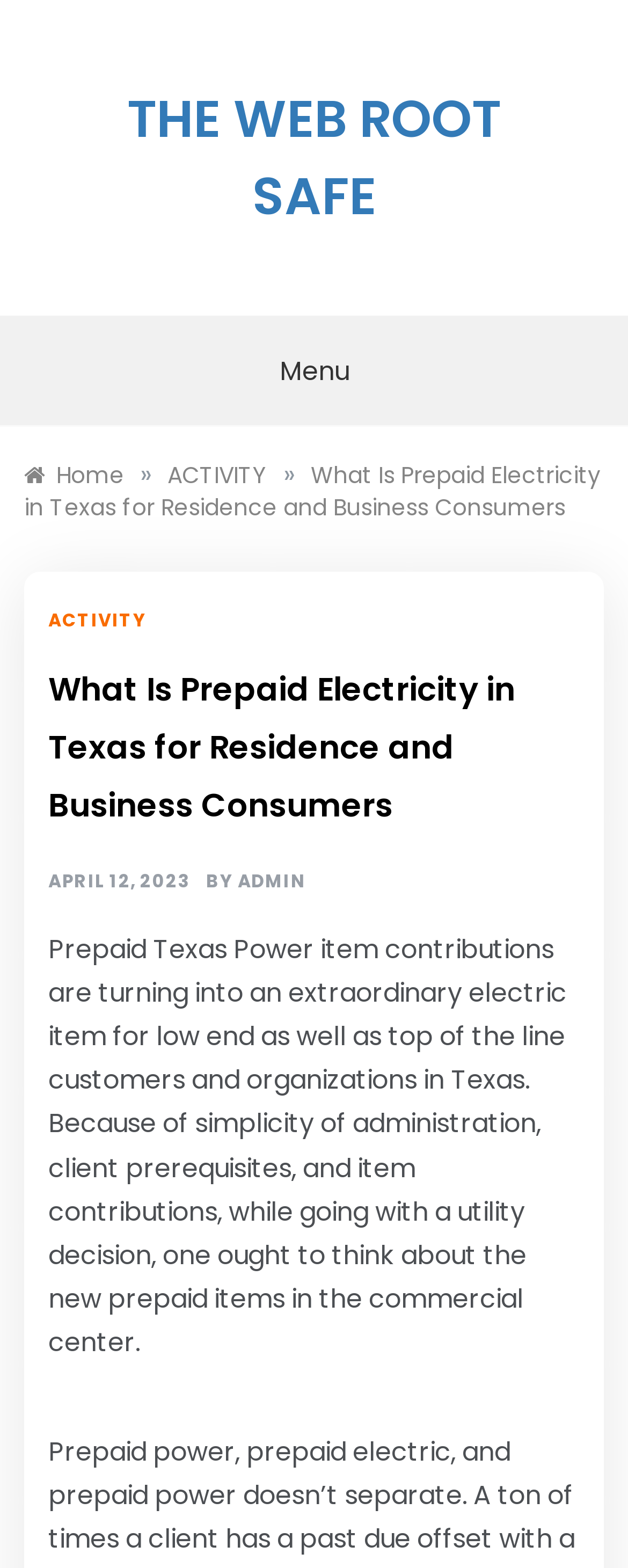Locate the bounding box of the UI element described by: "the web root safe" in the given webpage screenshot.

[0.203, 0.052, 0.797, 0.148]